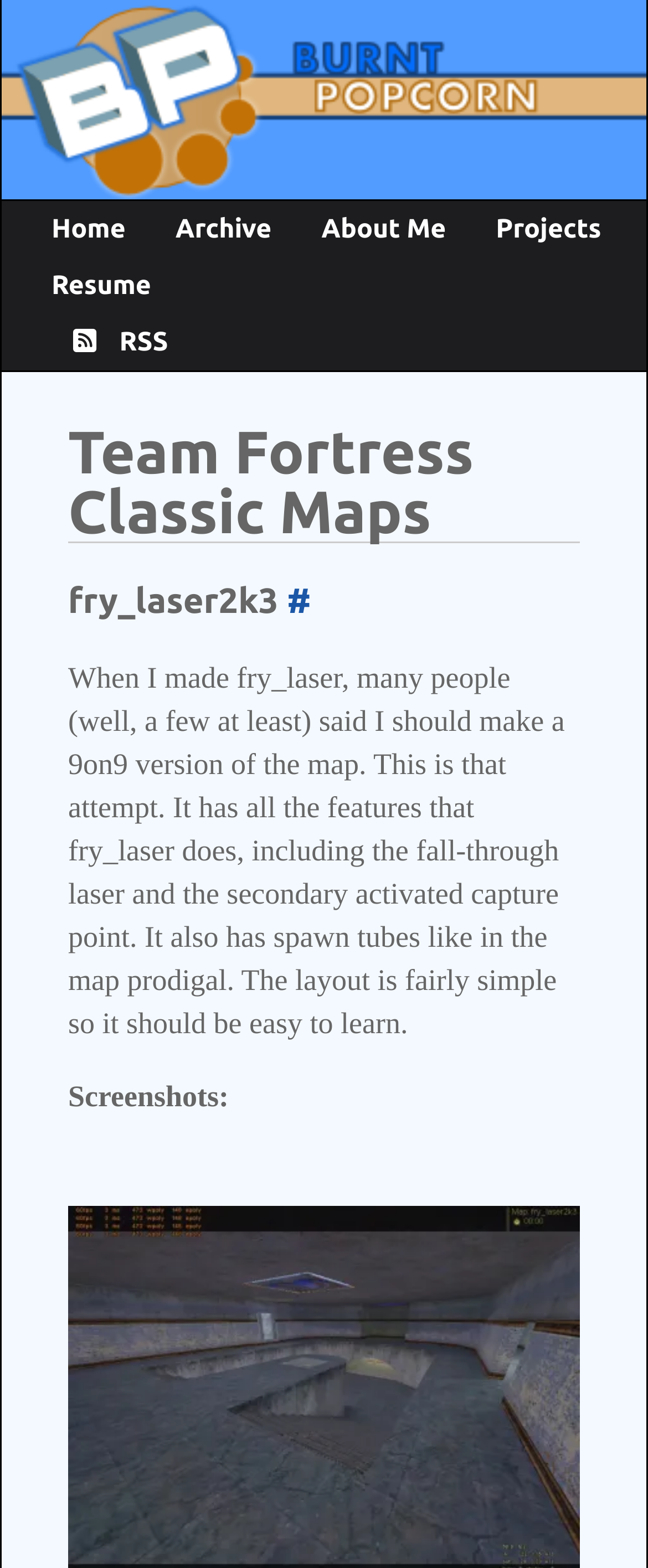Respond with a single word or short phrase to the following question: 
What is the type of navigation menu?

Top level